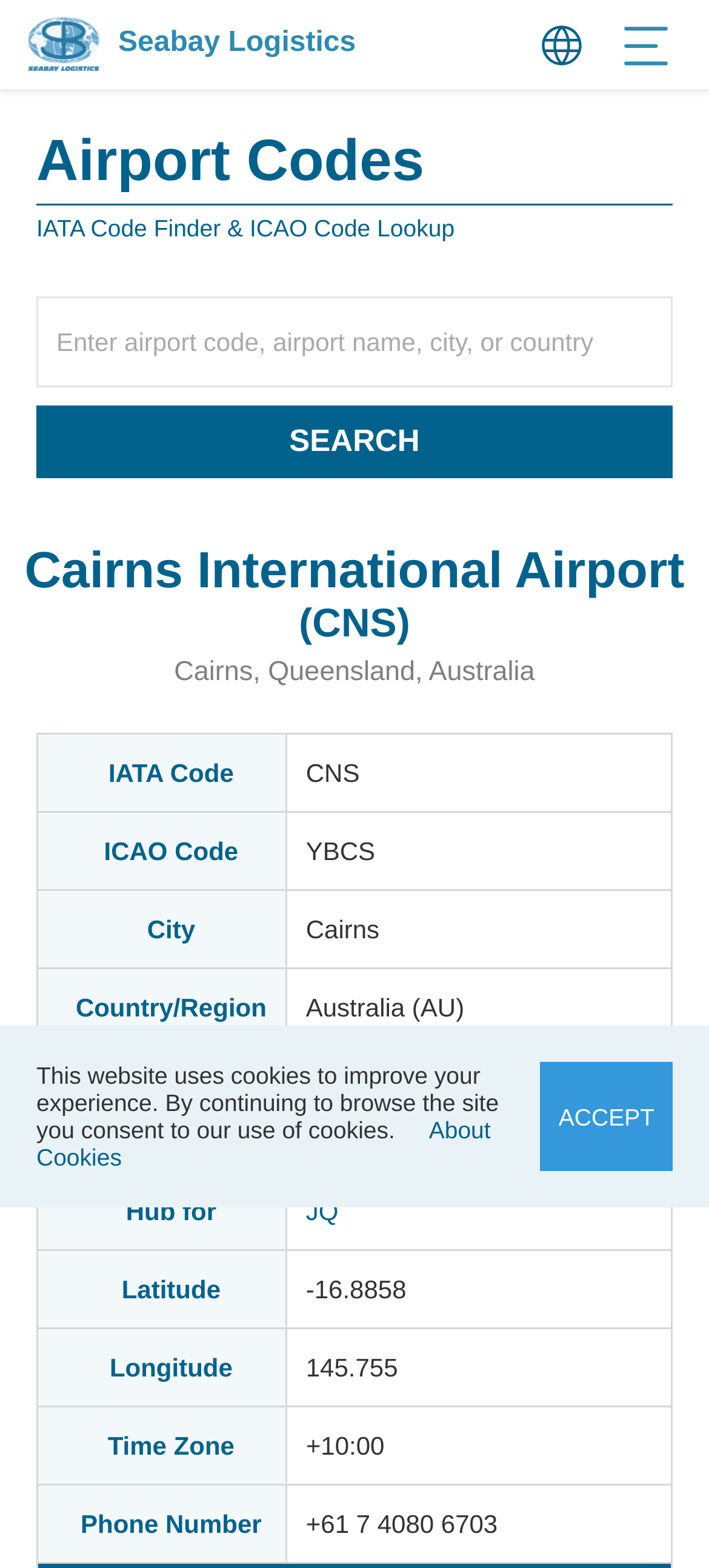Identify the bounding box coordinates of the element that should be clicked to fulfill this task: "Find the IATA code for Cairns International Airport". The coordinates should be provided as four float numbers between 0 and 1, i.e., [left, top, right, bottom].

[0.406, 0.468, 0.949, 0.517]